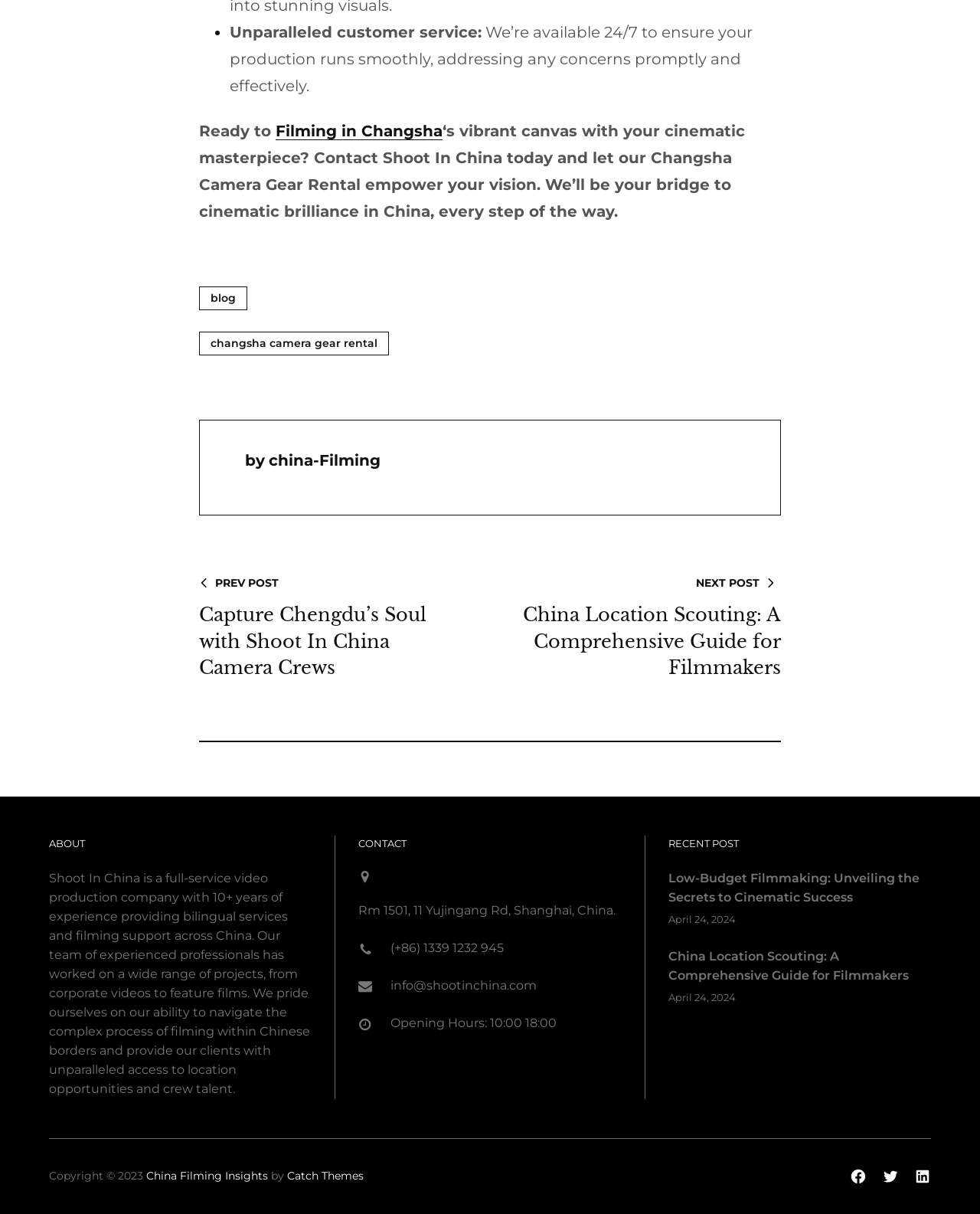Using the information in the image, give a detailed answer to the following question: What is the address of the company?

The address is mentioned in the 'CONTACT' section, which provides the company's location in Shanghai, China.